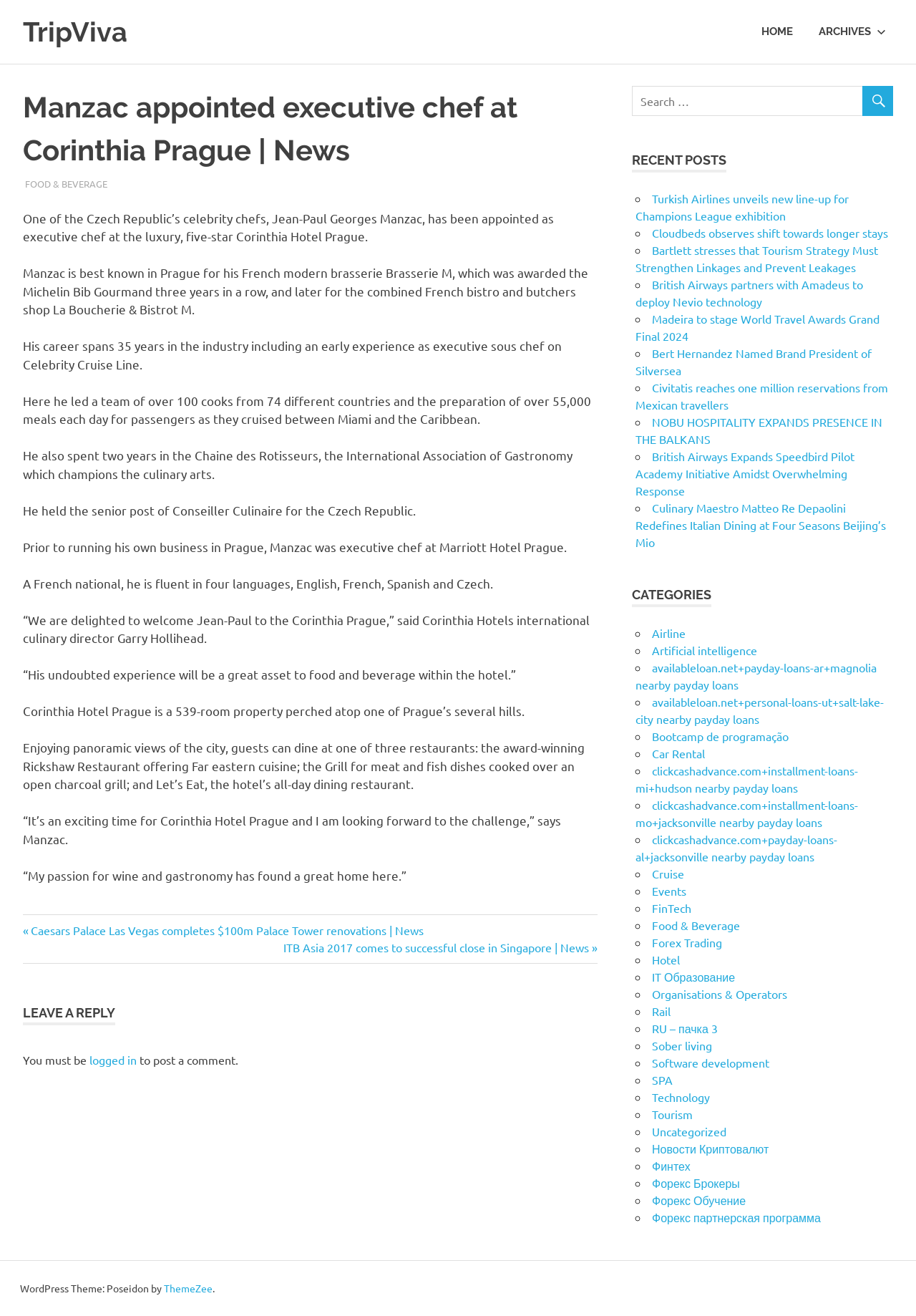Please specify the bounding box coordinates for the clickable region that will help you carry out the instruction: "Leave a reply".

[0.025, 0.758, 0.652, 0.779]